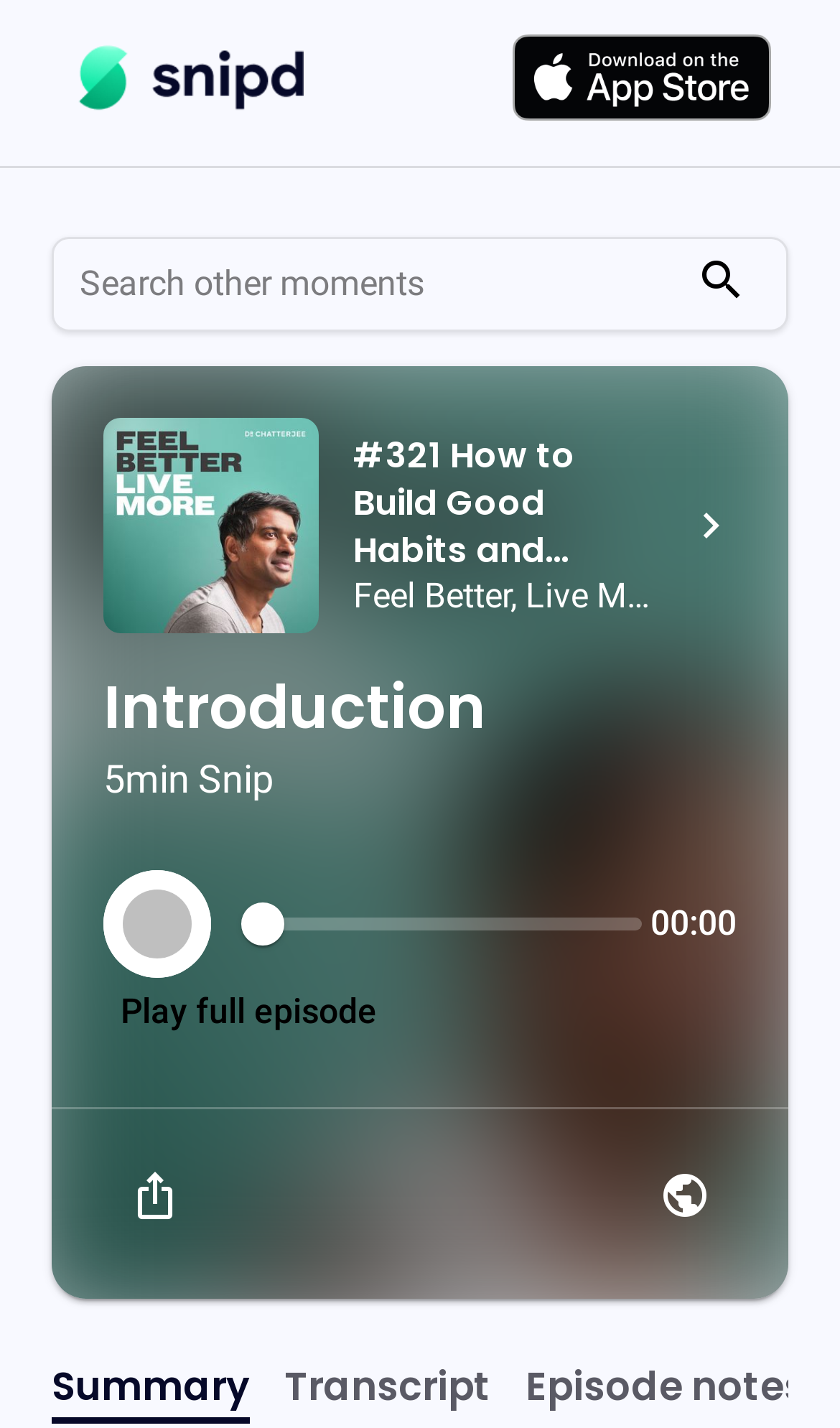Generate a thorough caption detailing the webpage content.

This webpage appears to be a podcast episode page, specifically for the "Feel Better, Live More with Dr Rangan Chatterjee" podcast. At the top left, there is a link to the Snipd home page, accompanied by a small image. On the top right, there is another link with an image, but the image is empty.

Below the top section, there is a search bar with a placeholder text "Search other moments" and a search button to its right. 

The main content of the page is a podcast episode summary, which includes a cover image, a heading "#321 How to Build Good Habits and Break Bad Ones with James Clear (Re-Release)", and another heading "Feel Better, Live More with Dr Rangan Chatterjee". 

Below the episode summary, there are three headings: "Introduction", "5min Snip", and a button with an image. 

The page also features a horizontal slider, a timestamp "00:00", and a link to "Play full episode". 

Further down, there are buttons to "Share snip" and a link to the "Creator website". 

At the very bottom of the page, there is a tab list with three tabs: "Summary", "Transcript", and "Episode notes", with the "Summary" tab selected by default.